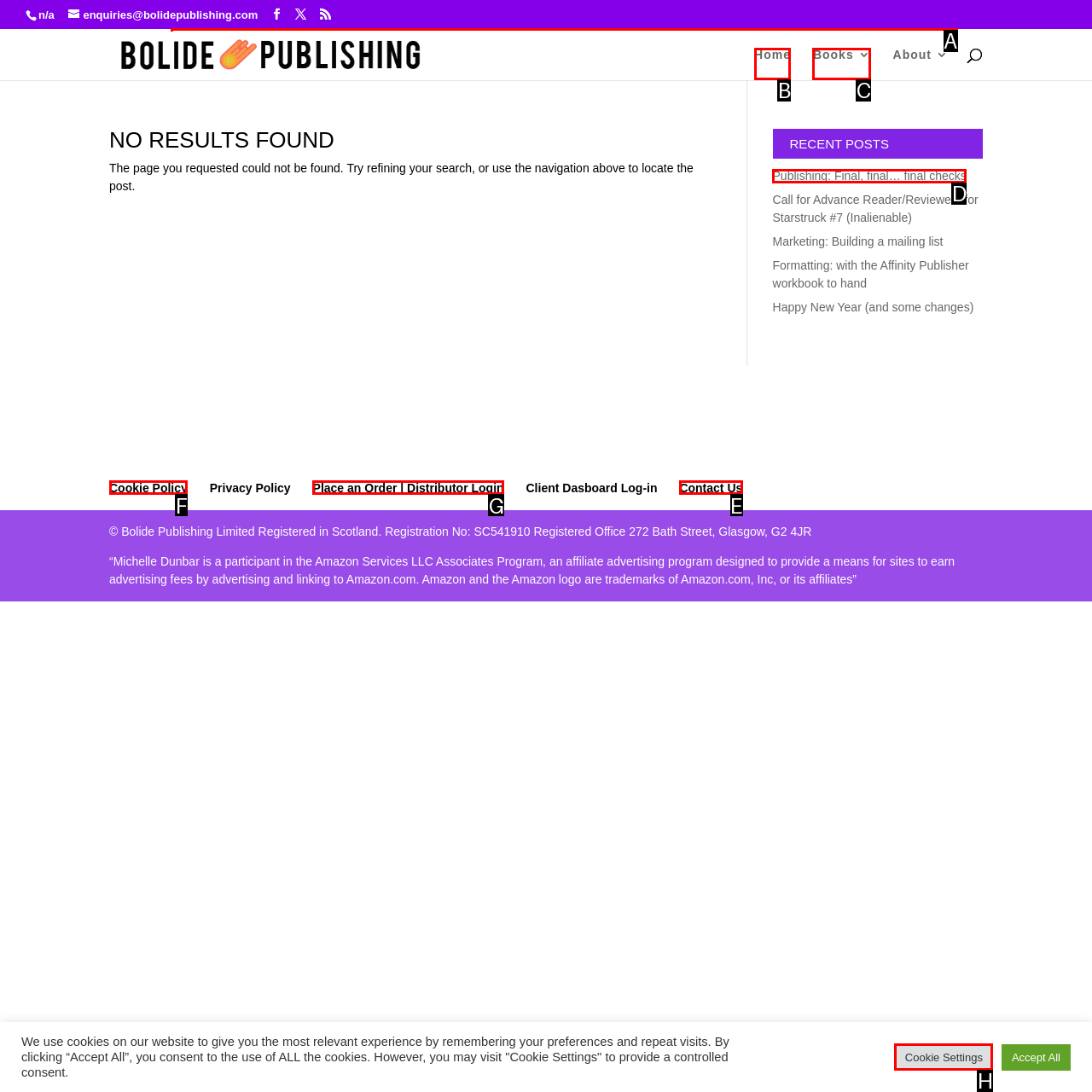Tell me which one HTML element I should click to complete the following task: Contact Us Answer with the option's letter from the given choices directly.

E